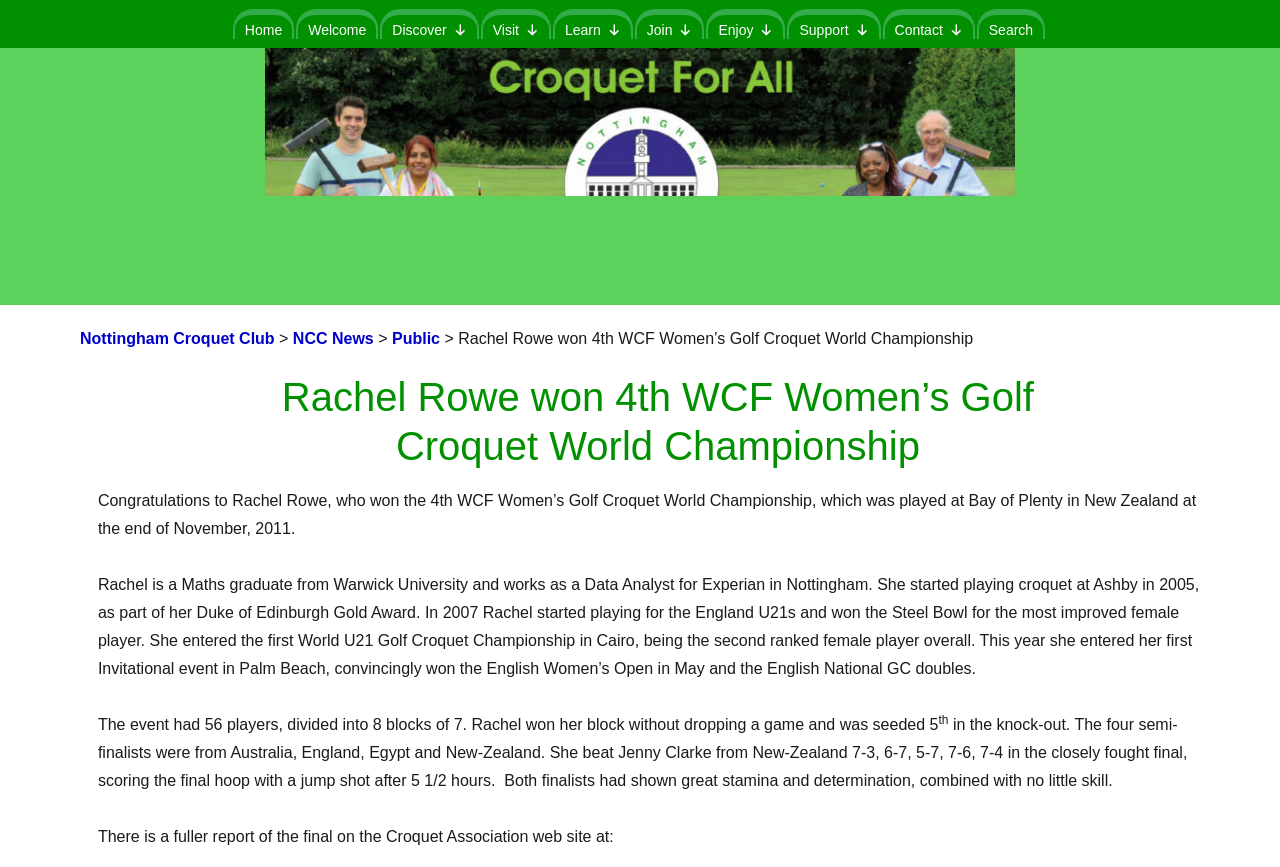Show the bounding box coordinates for the element that needs to be clicked to execute the following instruction: "Read the NCC News". Provide the coordinates in the form of four float numbers between 0 and 1, i.e., [left, top, right, bottom].

[0.229, 0.381, 0.292, 0.401]